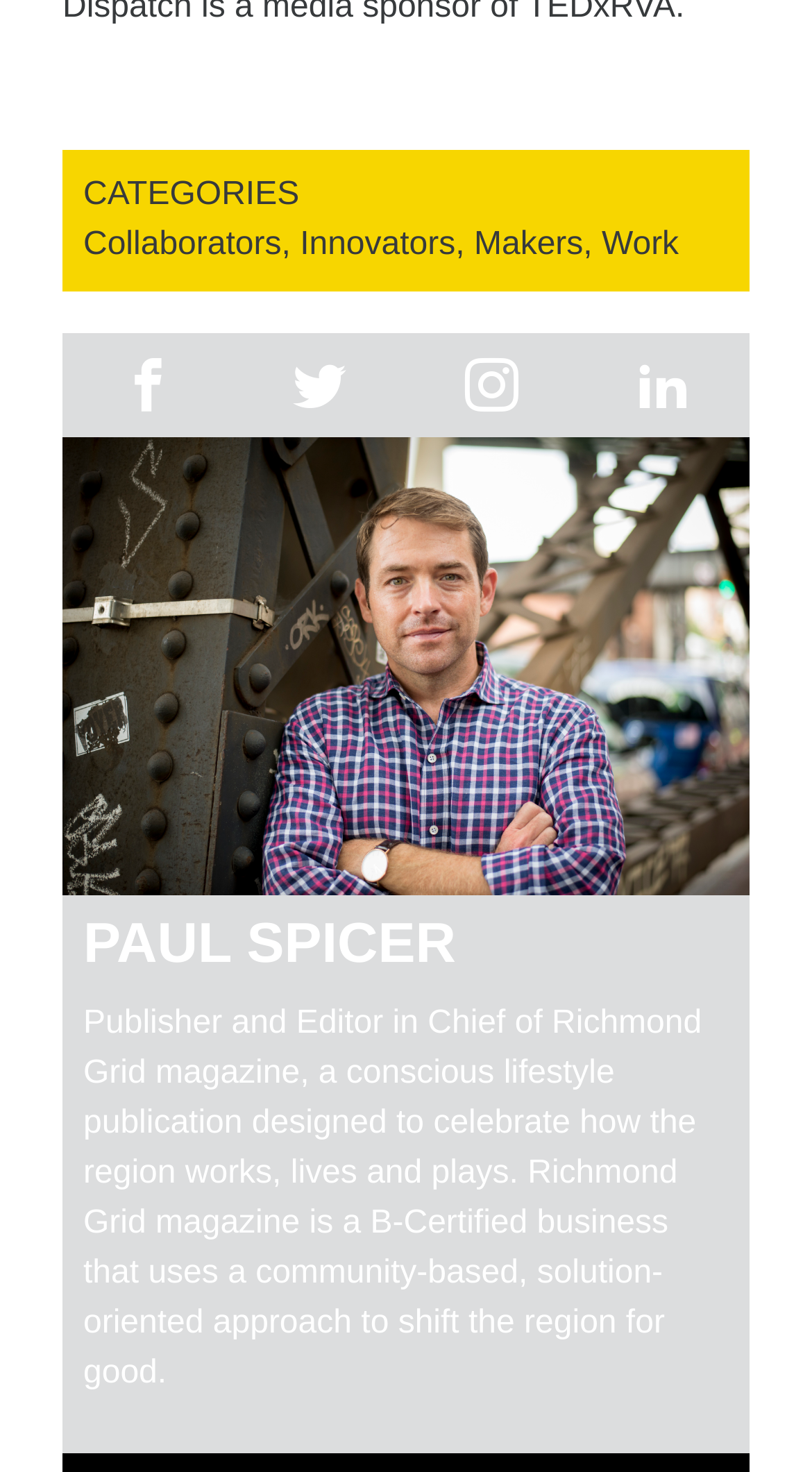Analyze the image and deliver a detailed answer to the question: What is the format of the image?

I found an image element with the description 'mm', which suggests that the image is in a format related to mm, possibly a logo or icon.